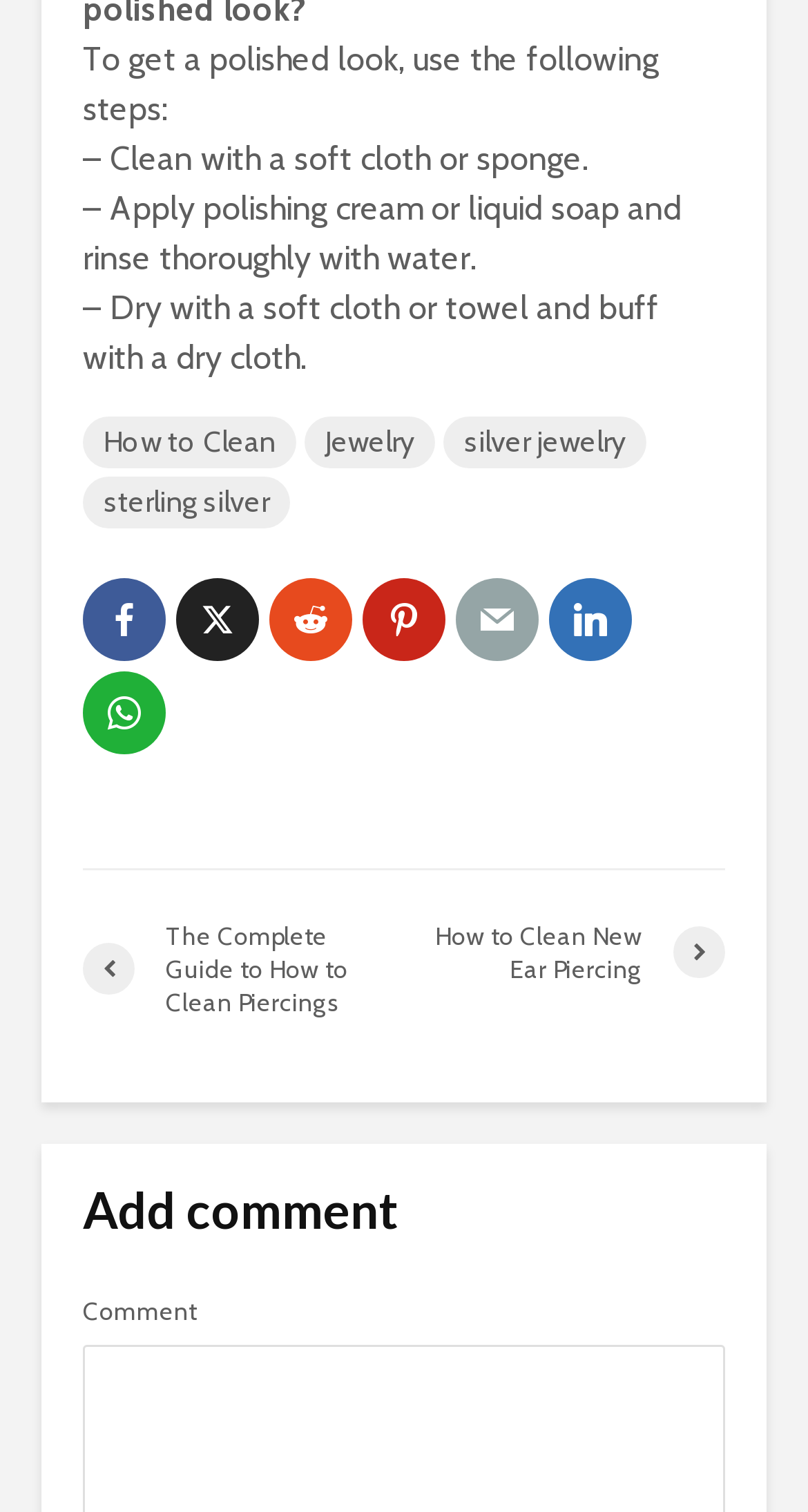Locate the bounding box of the UI element described by: "X" in the given webpage screenshot.

[0.218, 0.382, 0.321, 0.437]